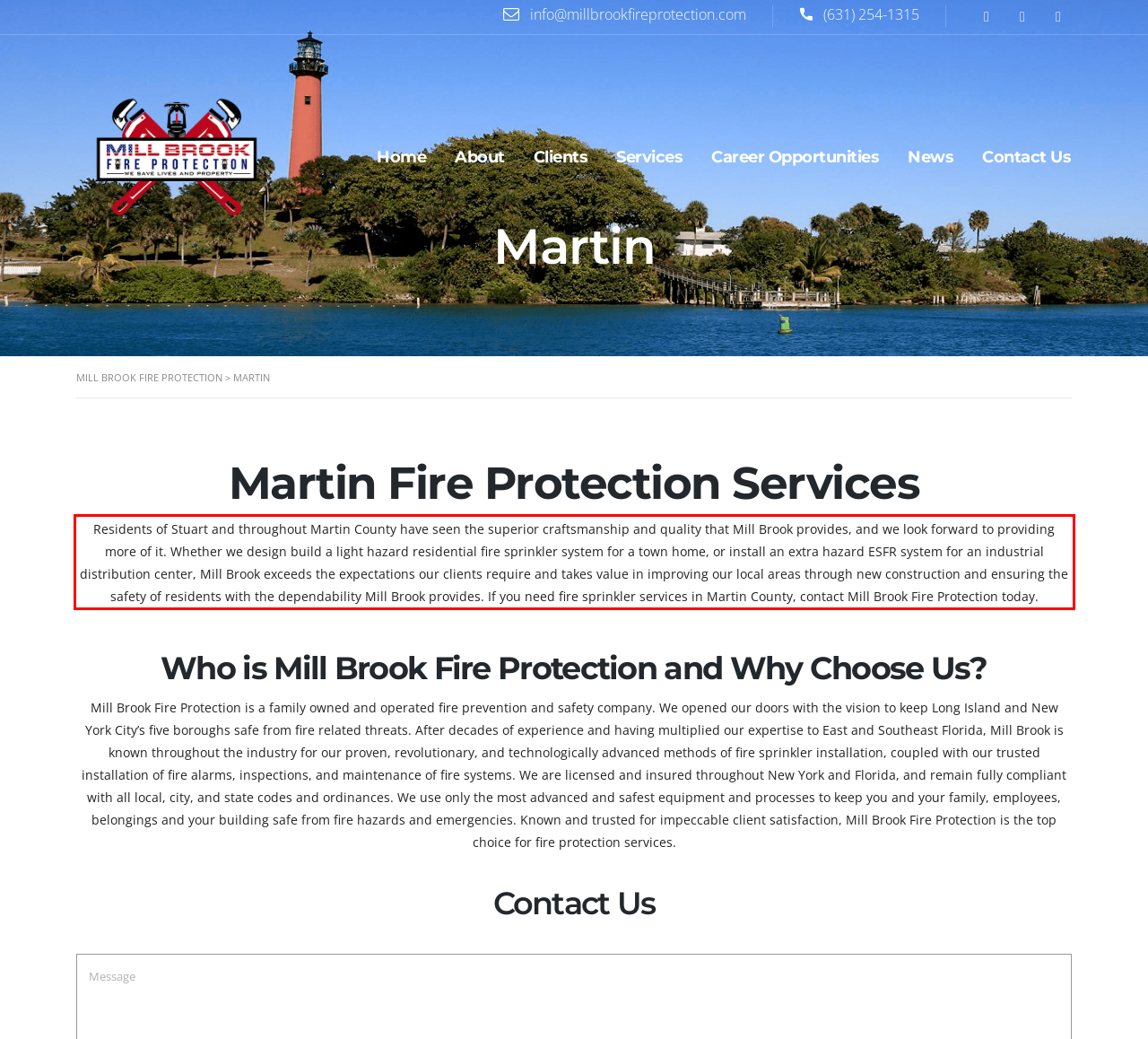With the given screenshot of a webpage, locate the red rectangle bounding box and extract the text content using OCR.

Residents of Stuart and throughout Martin County have seen the superior craftsmanship and quality that Mill Brook provides, and we look forward to providing more of it. Whether we design build a light hazard residential fire sprinkler system for a town home, or install an extra hazard ESFR system for an industrial distribution center, Mill Brook exceeds the expectations our clients require and takes value in improving our local areas through new construction and ensuring the safety of residents with the dependability Mill Brook provides. If you need fire sprinkler services in Martin County, contact Mill Brook Fire Protection today.